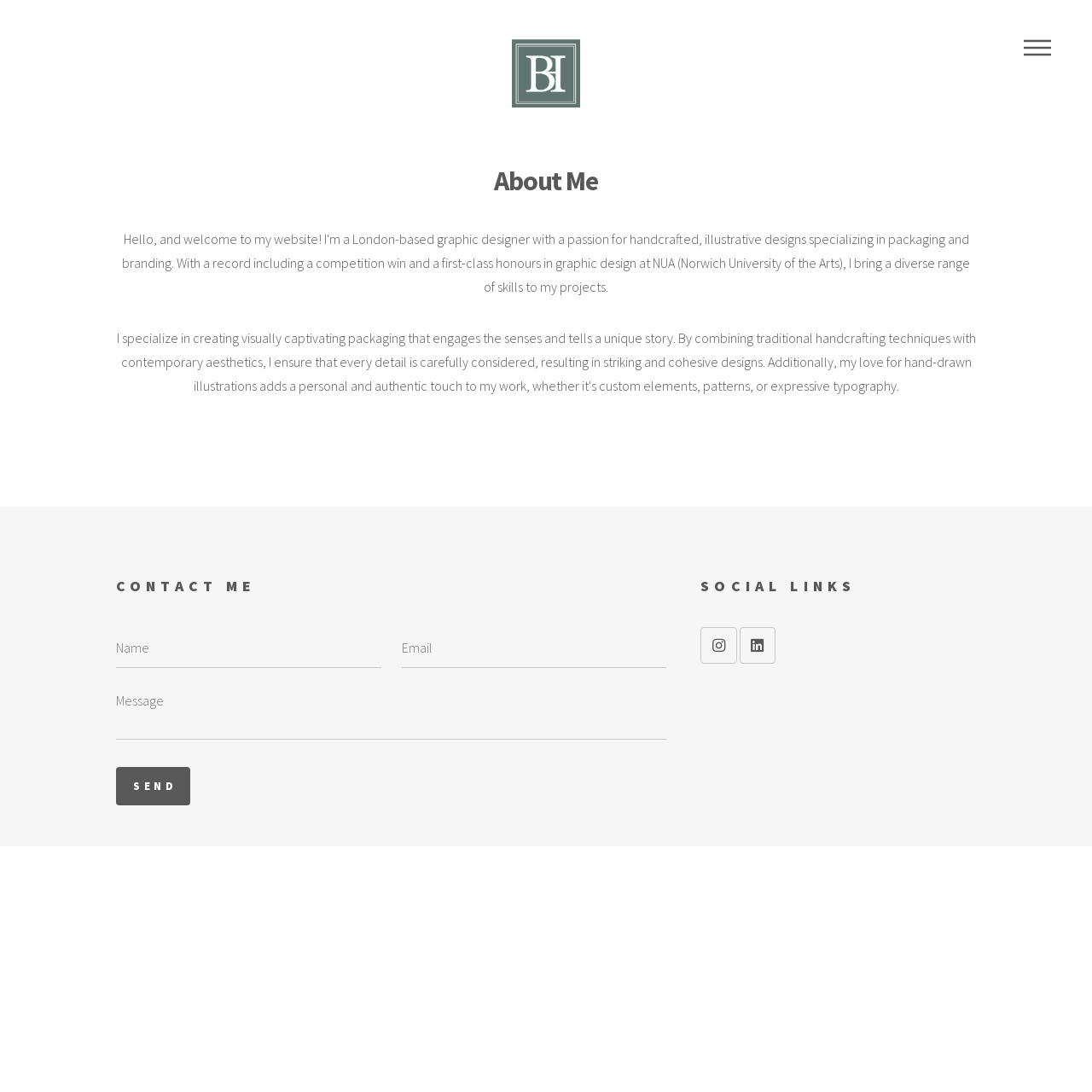Could you provide the bounding box coordinates for the portion of the screen to click to complete this instruction: "send a message"?

[0.106, 0.702, 0.175, 0.737]